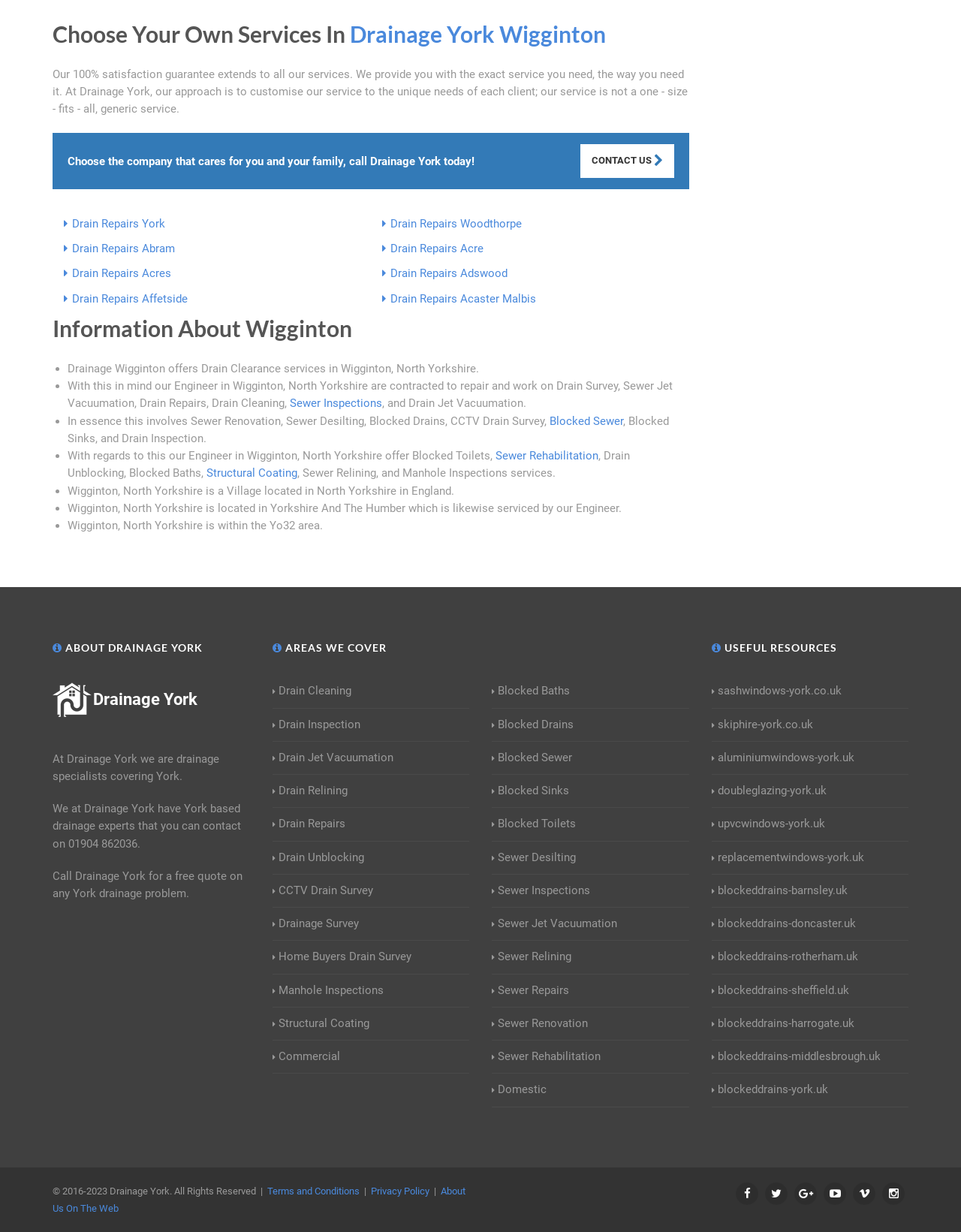From the webpage screenshot, predict the bounding box coordinates (top-left x, top-left y, bottom-right x, bottom-right y) for the UI element described here: About Us On The Web

[0.055, 0.962, 0.484, 0.985]